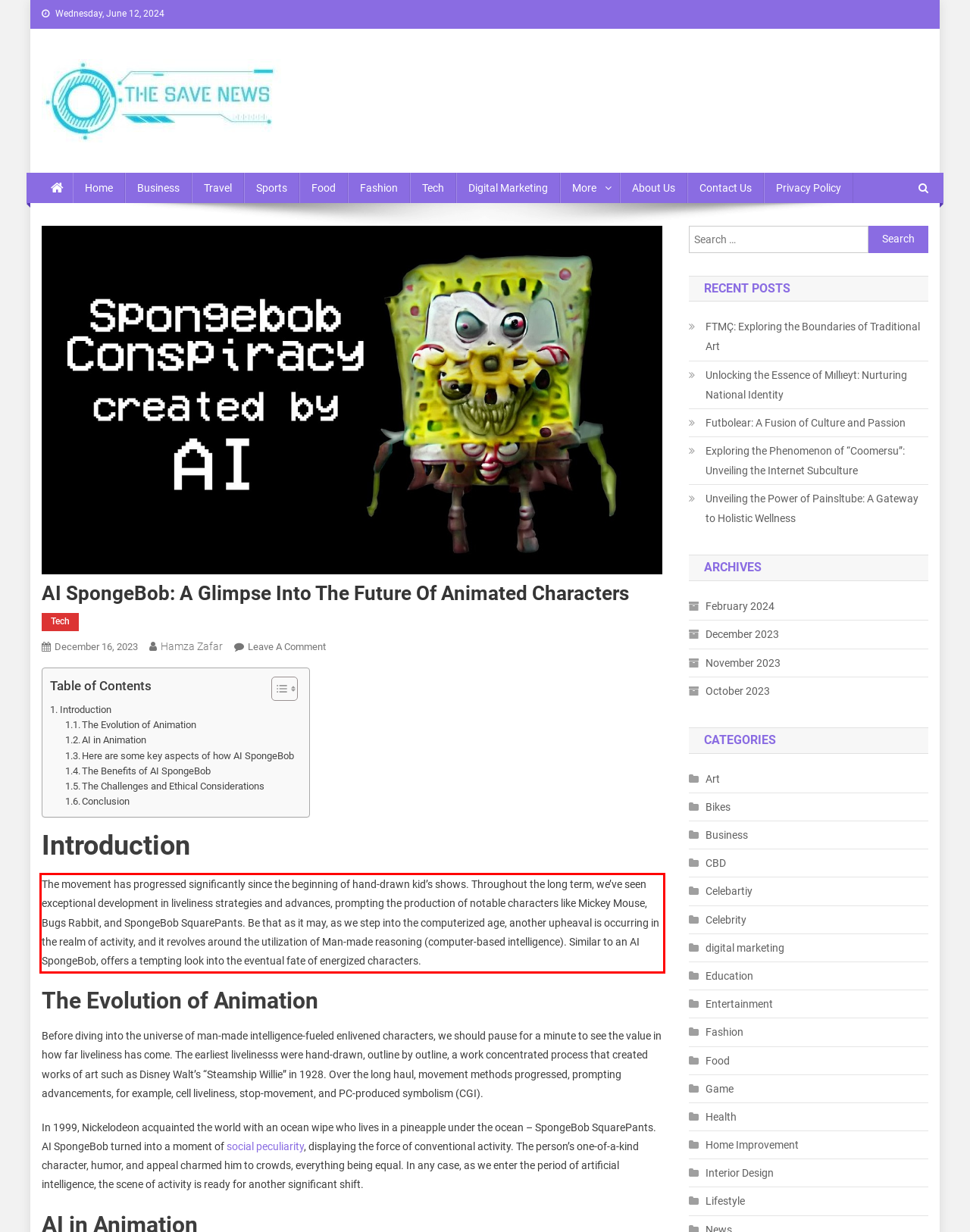Identify the text inside the red bounding box on the provided webpage screenshot by performing OCR.

The movement has progressed significantly since the beginning of hand-drawn kid’s shows. Throughout the long term, we’ve seen exceptional development in liveliness strategies and advances, prompting the production of notable characters like Mickey Mouse, Bugs Rabbit, and SpongeBob SquarePants. Be that as it may, as we step into the computerized age, another upheaval is occurring in the realm of activity, and it revolves around the utilization of Man-made reasoning (computer-based intelligence). Similar to an AI SpongeBob, offers a tempting look into the eventual fate of energized characters.